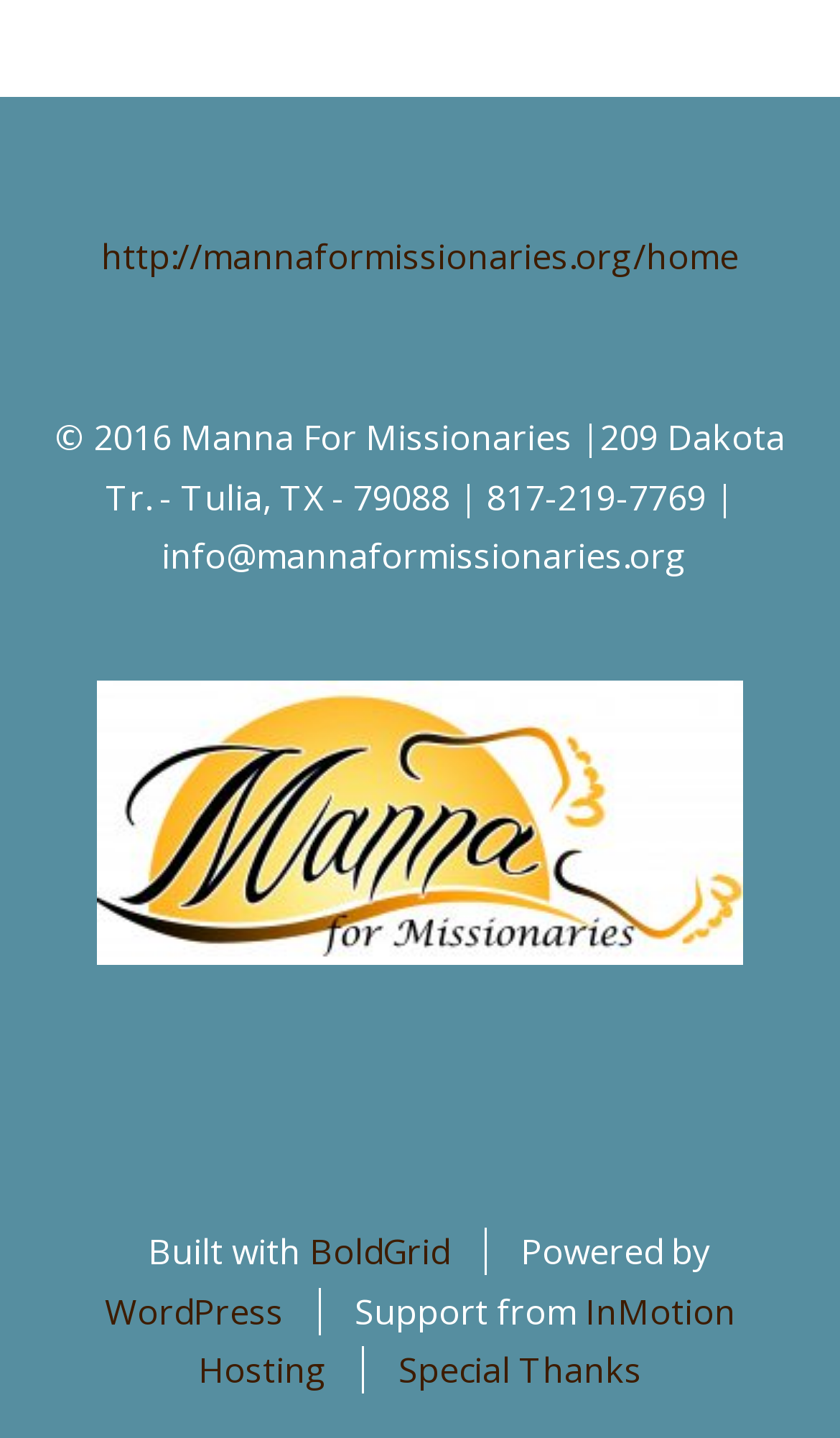What is the website built with?
Give a single word or phrase answer based on the content of the image.

BoldGrid